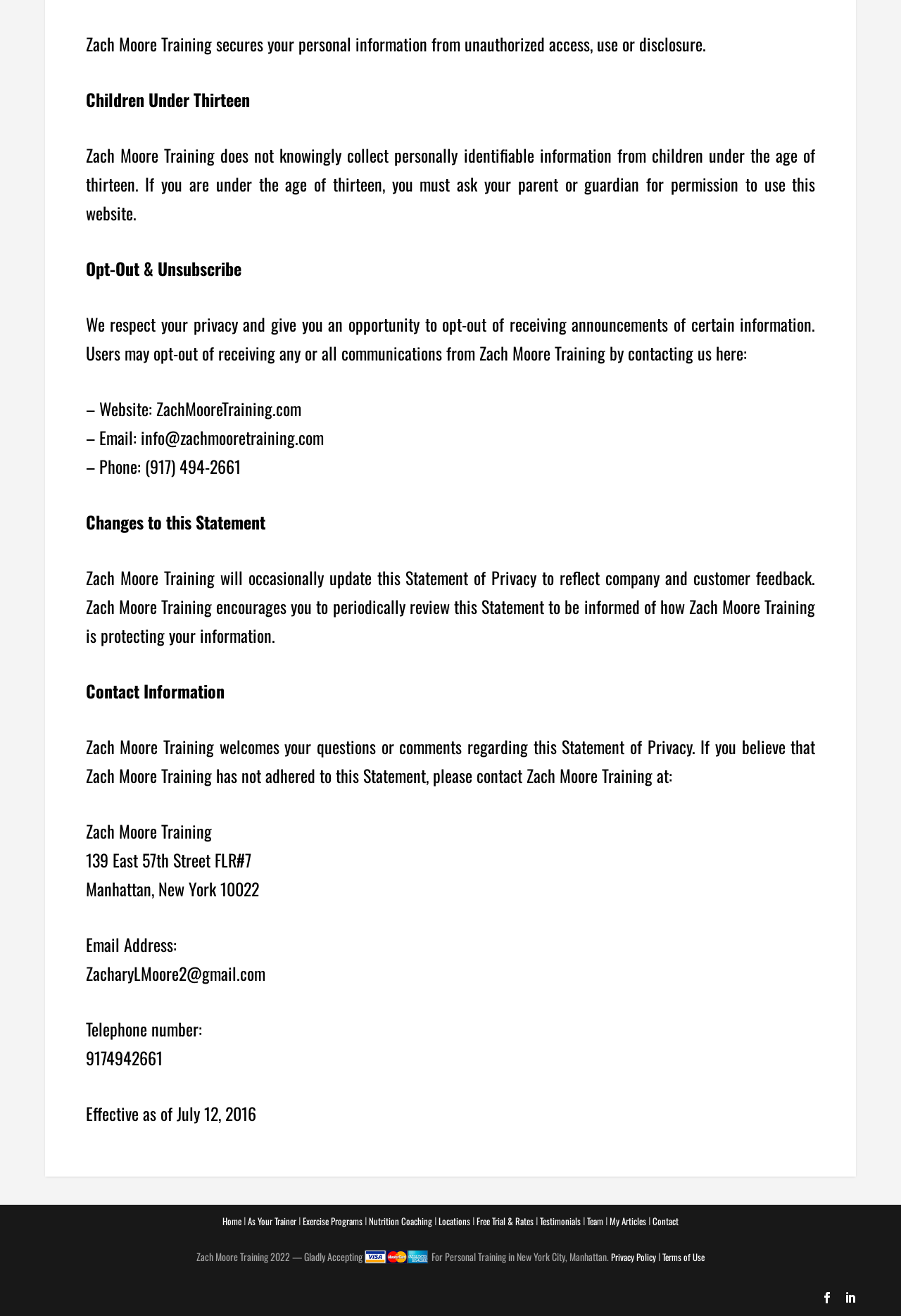Please find the bounding box for the UI element described by: "As Your Trainer".

[0.275, 0.922, 0.329, 0.933]